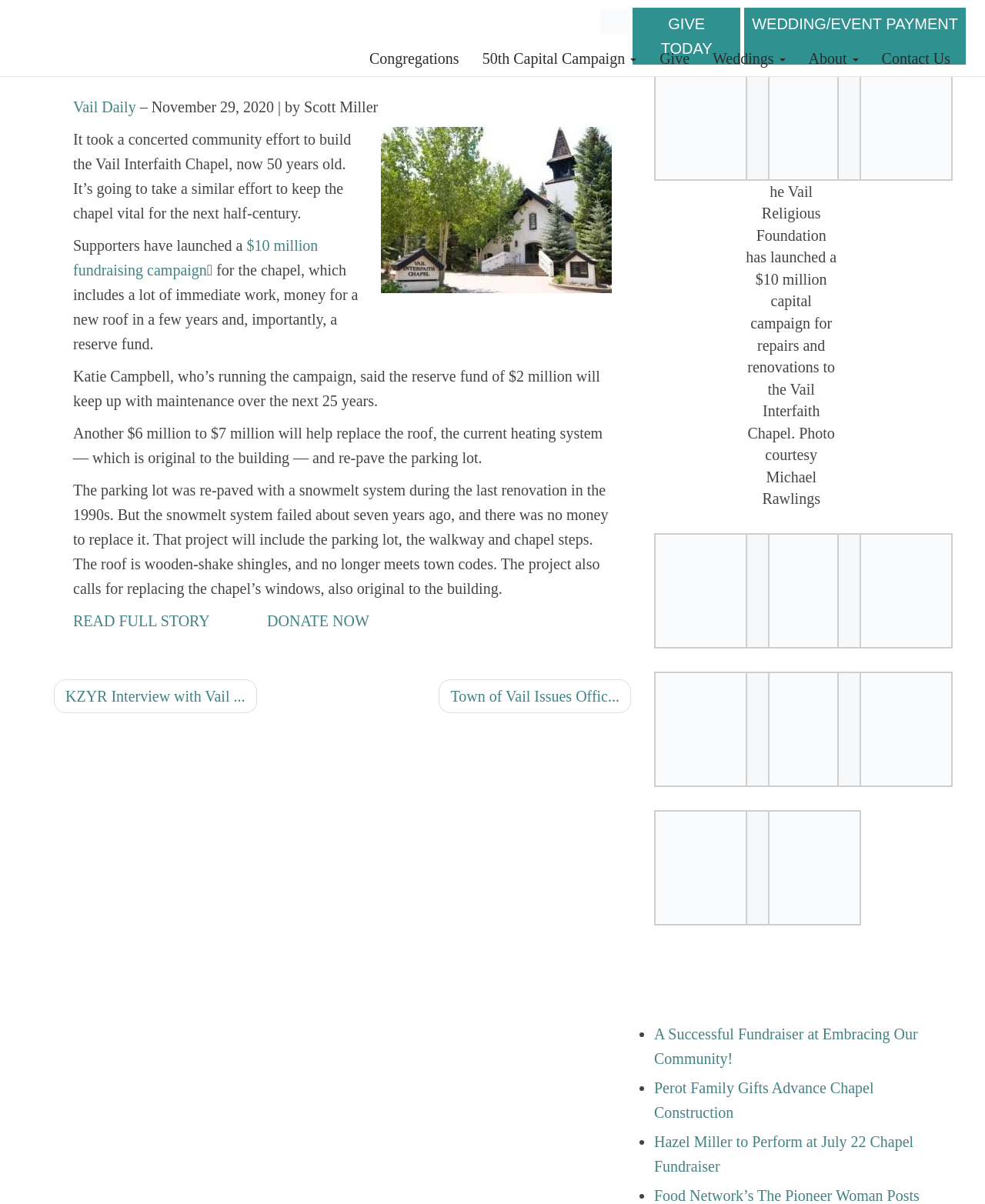Return the bounding box coordinates of the UI element that corresponds to this description: "$10 million fundraising campaign". The coordinates must be given as four float numbers in the range of 0 and 1, [left, top, right, bottom].

[0.074, 0.197, 0.323, 0.231]